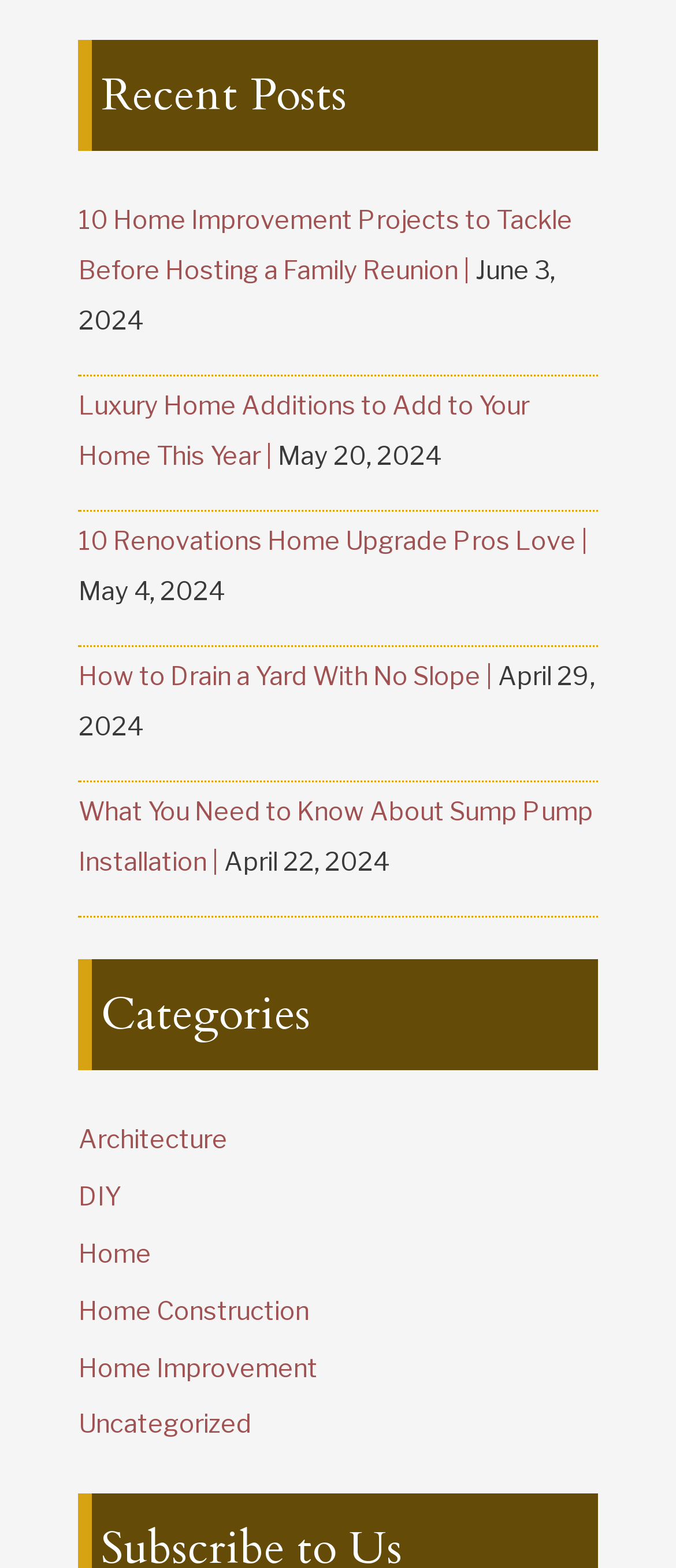Give a one-word or one-phrase response to the question:
What is the last category listed on the webpage?

Uncategorized